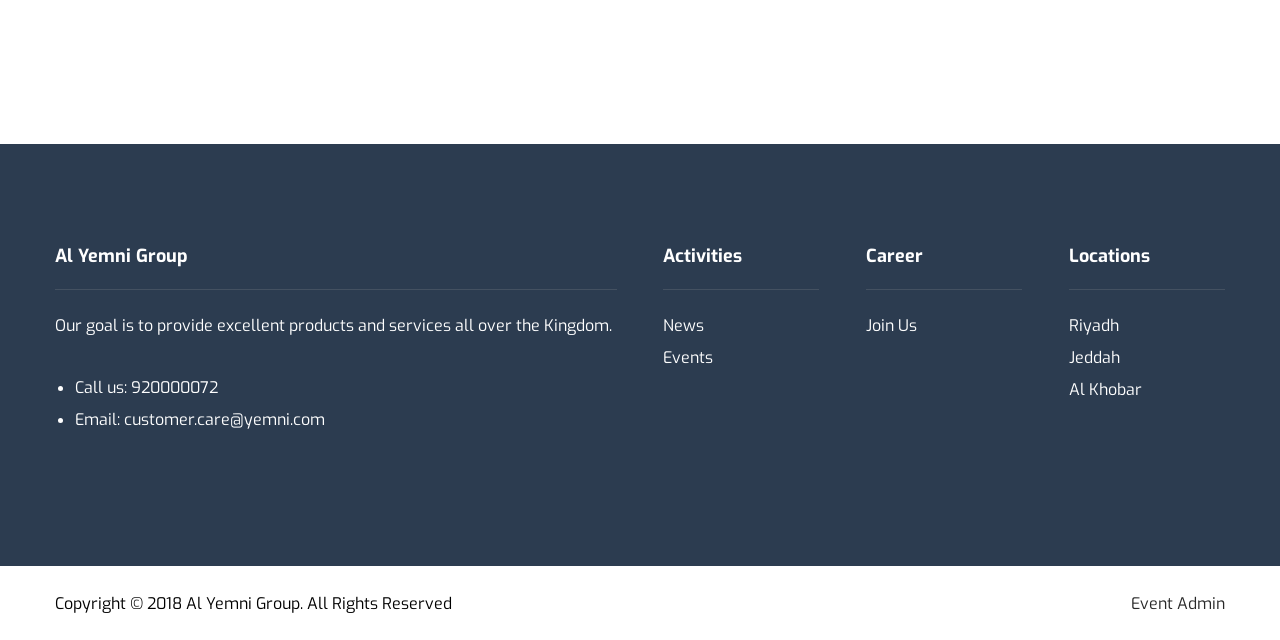What is the copyright year of Al Yemni Group?
Refer to the screenshot and answer in one word or phrase.

2018